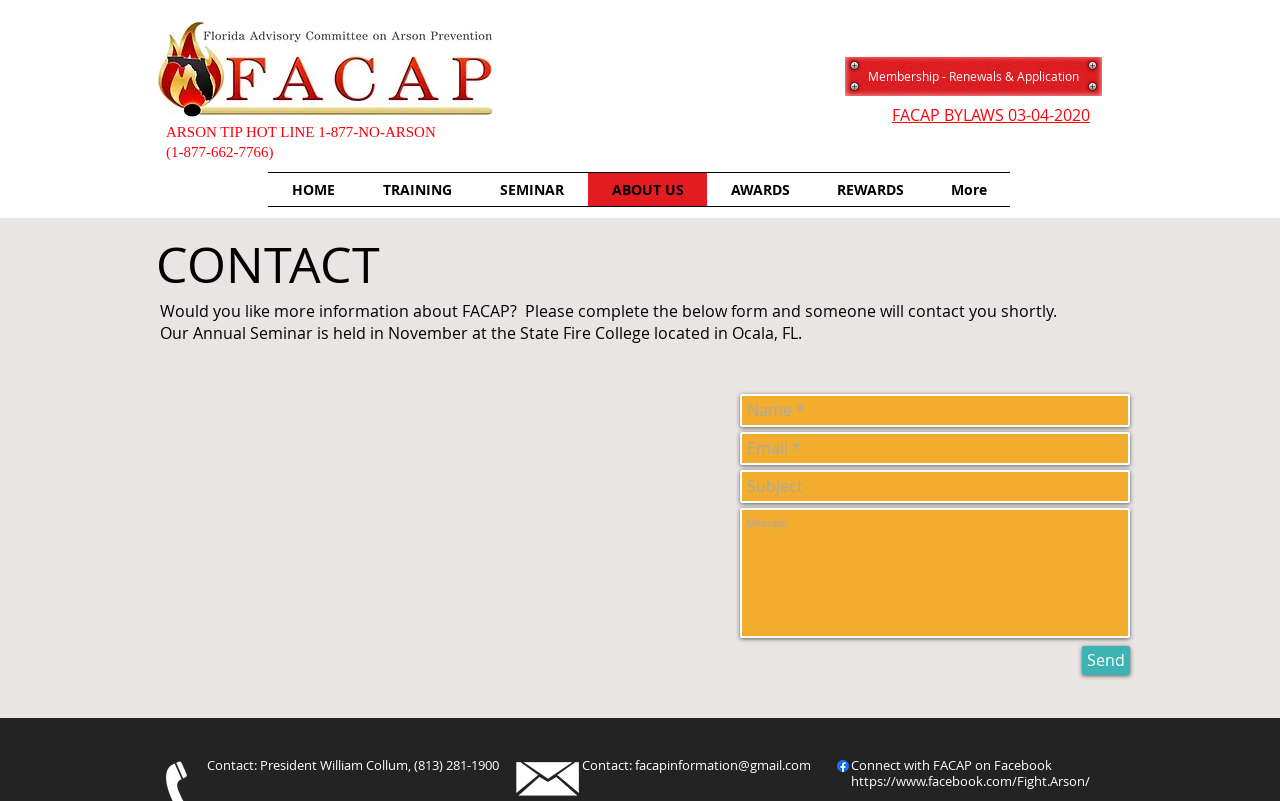Locate the bounding box coordinates of the clickable area to execute the instruction: "Fill in the 'Name' field". Provide the coordinates as four float numbers between 0 and 1, represented as [left, top, right, bottom].

[0.578, 0.492, 0.883, 0.533]